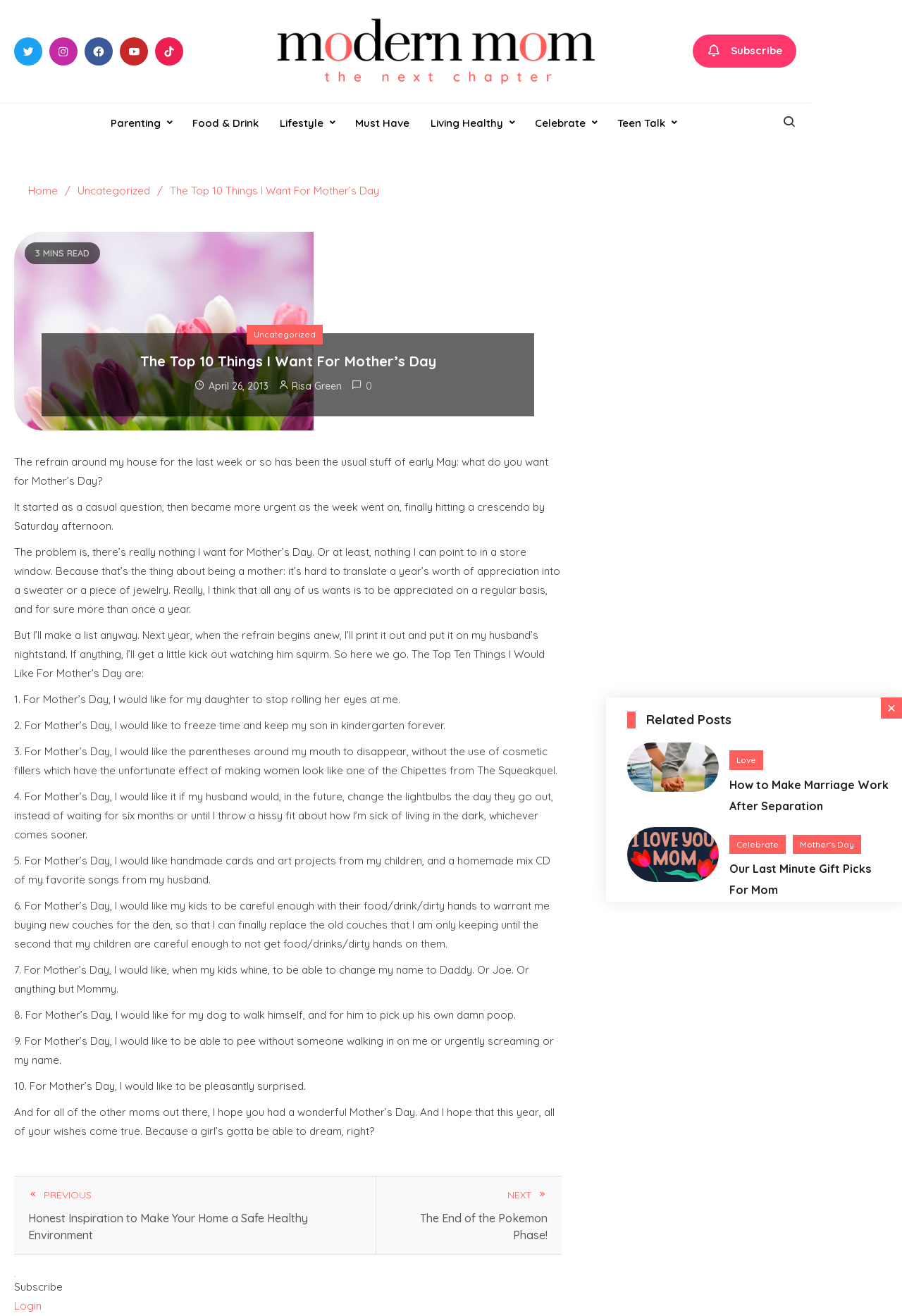Please predict the bounding box coordinates of the element's region where a click is necessary to complete the following instruction: "Read the 'The Top 10 Things I Want For Mother’s Day' article". The coordinates should be represented by four float numbers between 0 and 1, i.e., [left, top, right, bottom].

[0.016, 0.176, 0.623, 0.872]